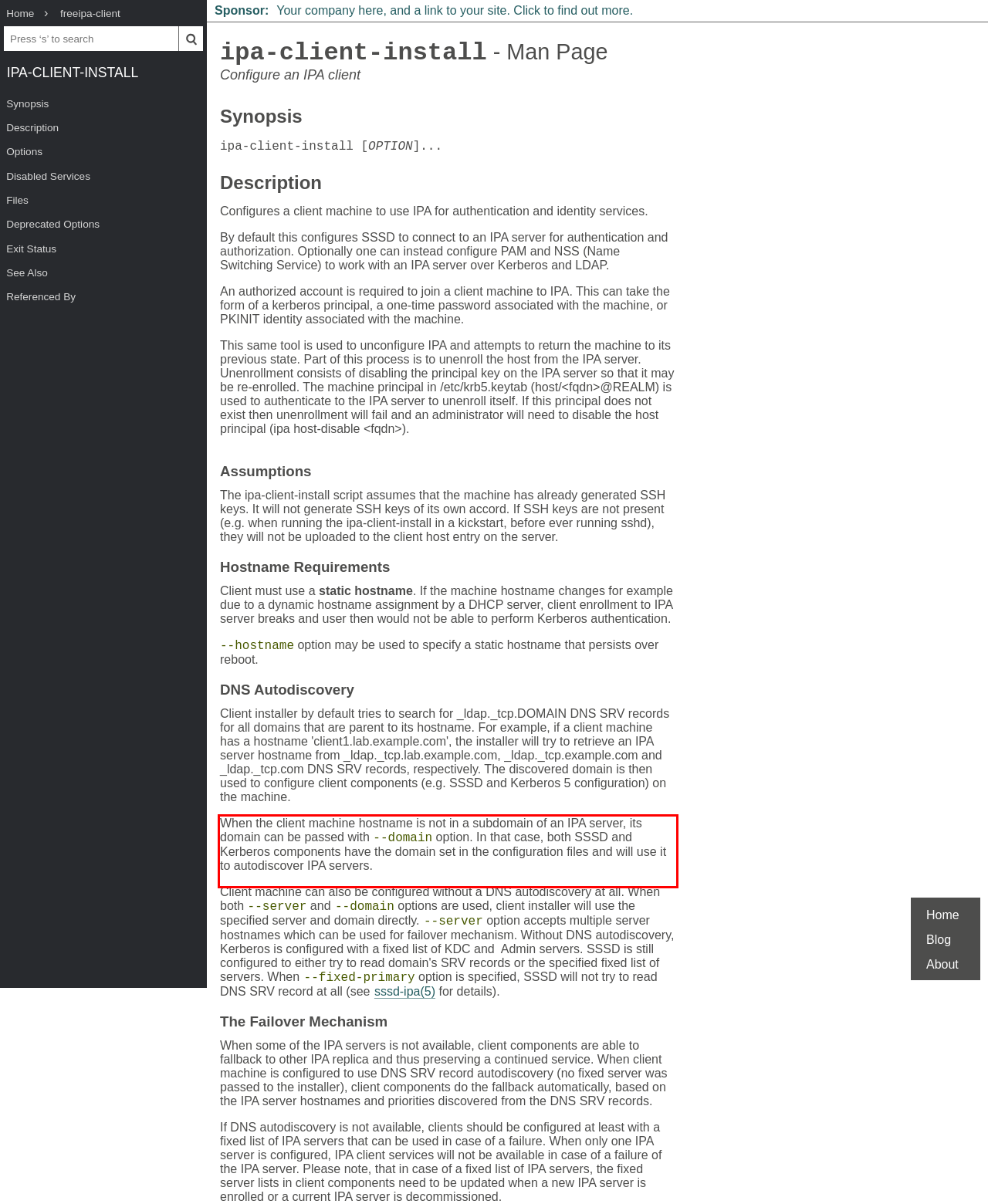Look at the provided screenshot of the webpage and perform OCR on the text within the red bounding box.

When the client machine hostname is not in a subdomain of an IPA server, its domain can be passed with --domain option. In that case, both SSSD and Kerberos components have the domain set in the configuration files and will use it to autodiscover IPA servers.